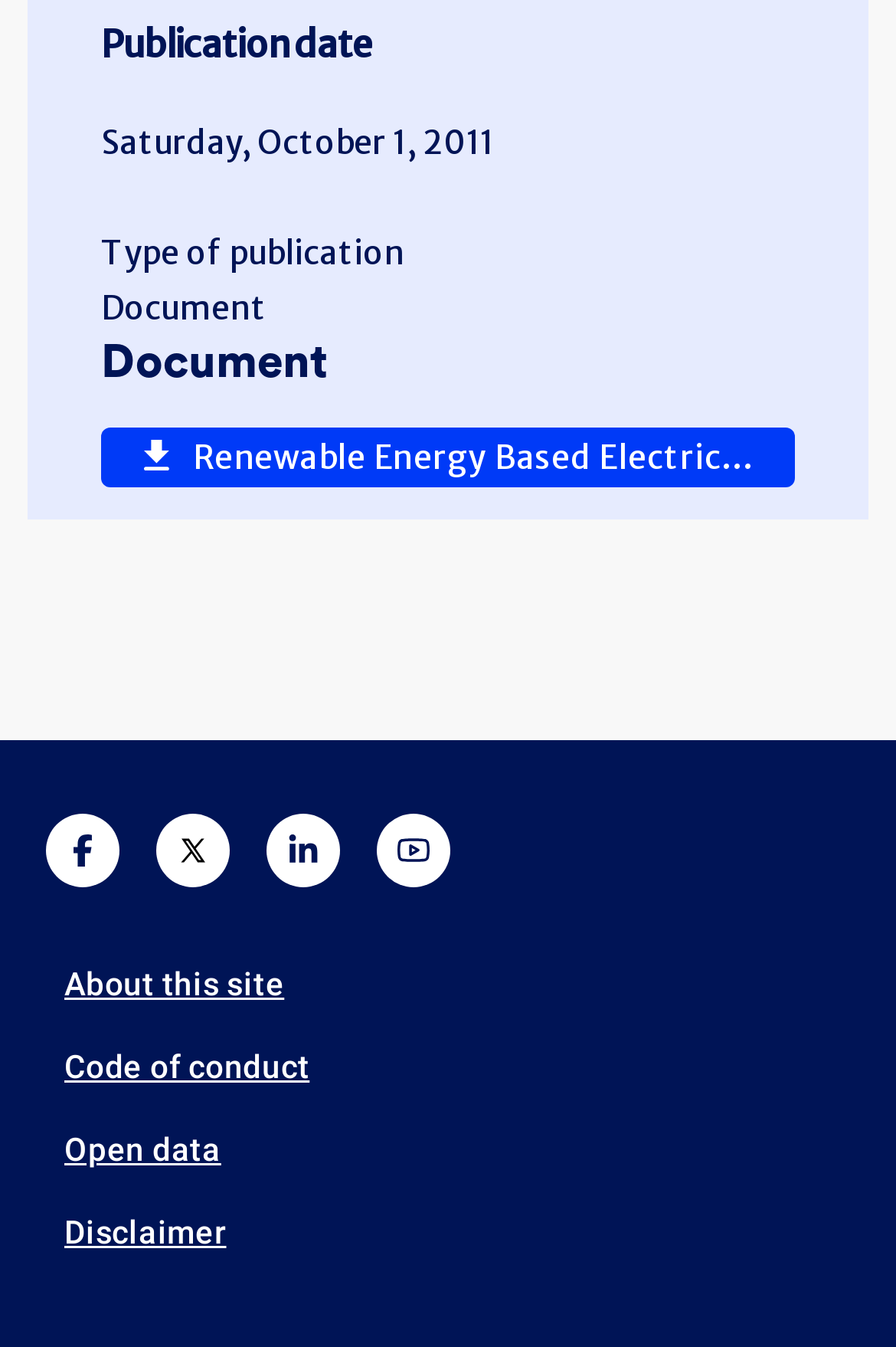What is the title of the document?
Using the image as a reference, give an elaborate response to the question.

I found the title of the document by looking at the link text 'Renewable Energy Based Electricity Generation for Isolated Mini-Grids in Zambia'.